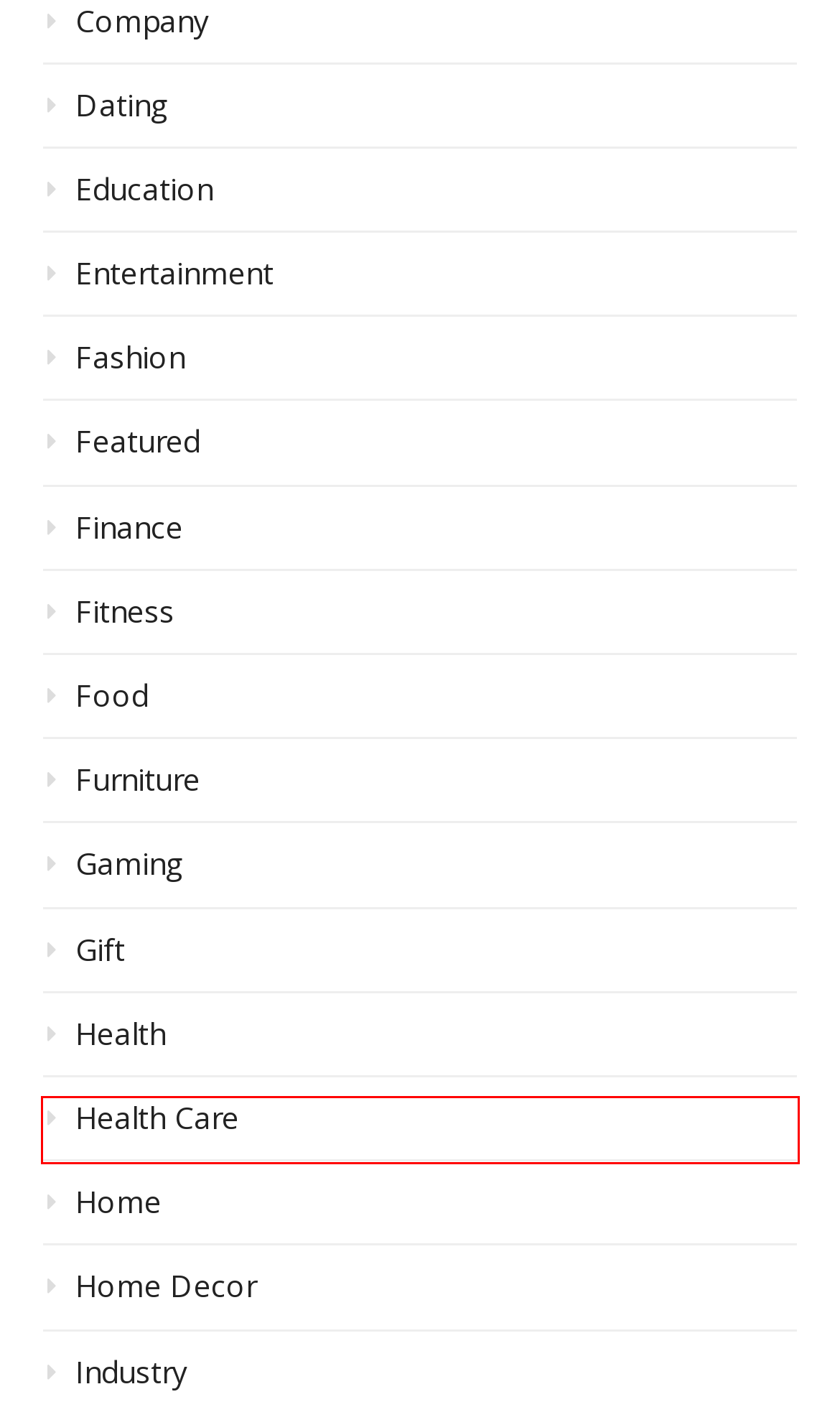After examining the screenshot of a webpage with a red bounding box, choose the most accurate webpage description that corresponds to the new page after clicking the element inside the red box. Here are the candidates:
A. Entertainment Archives - Practice This
B. Fitness Archives - Practice This
C. Featured Archives - Practice This
D. Gift Archives - Practice This
E. Furniture Archives - Practice This
F. Health Care Archives - Practice This
G. Dating Archives - Practice This
H. Company Archives - Practice This

F